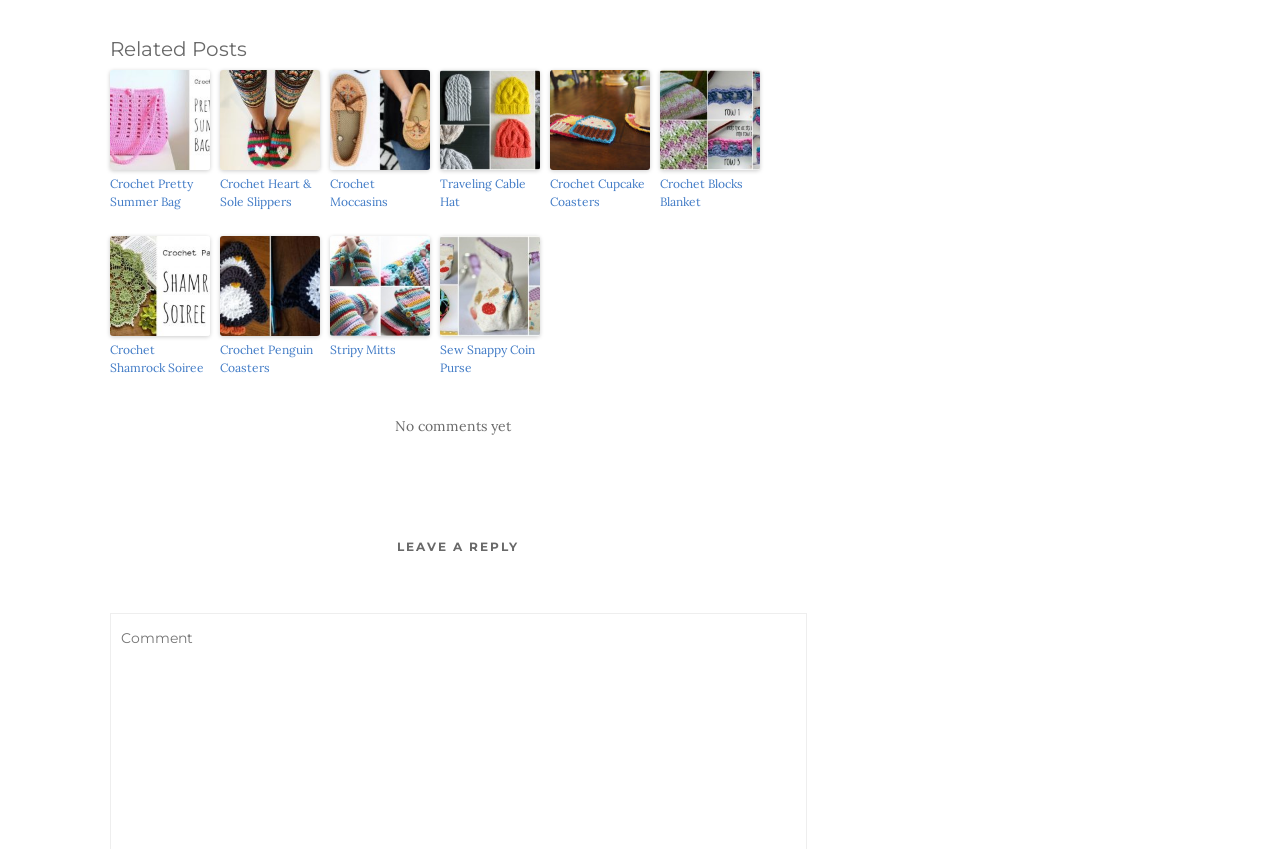Kindly provide the bounding box coordinates of the section you need to click on to fulfill the given instruction: "Explore 'Crochet Blocks Blanket'".

[0.516, 0.082, 0.594, 0.2]